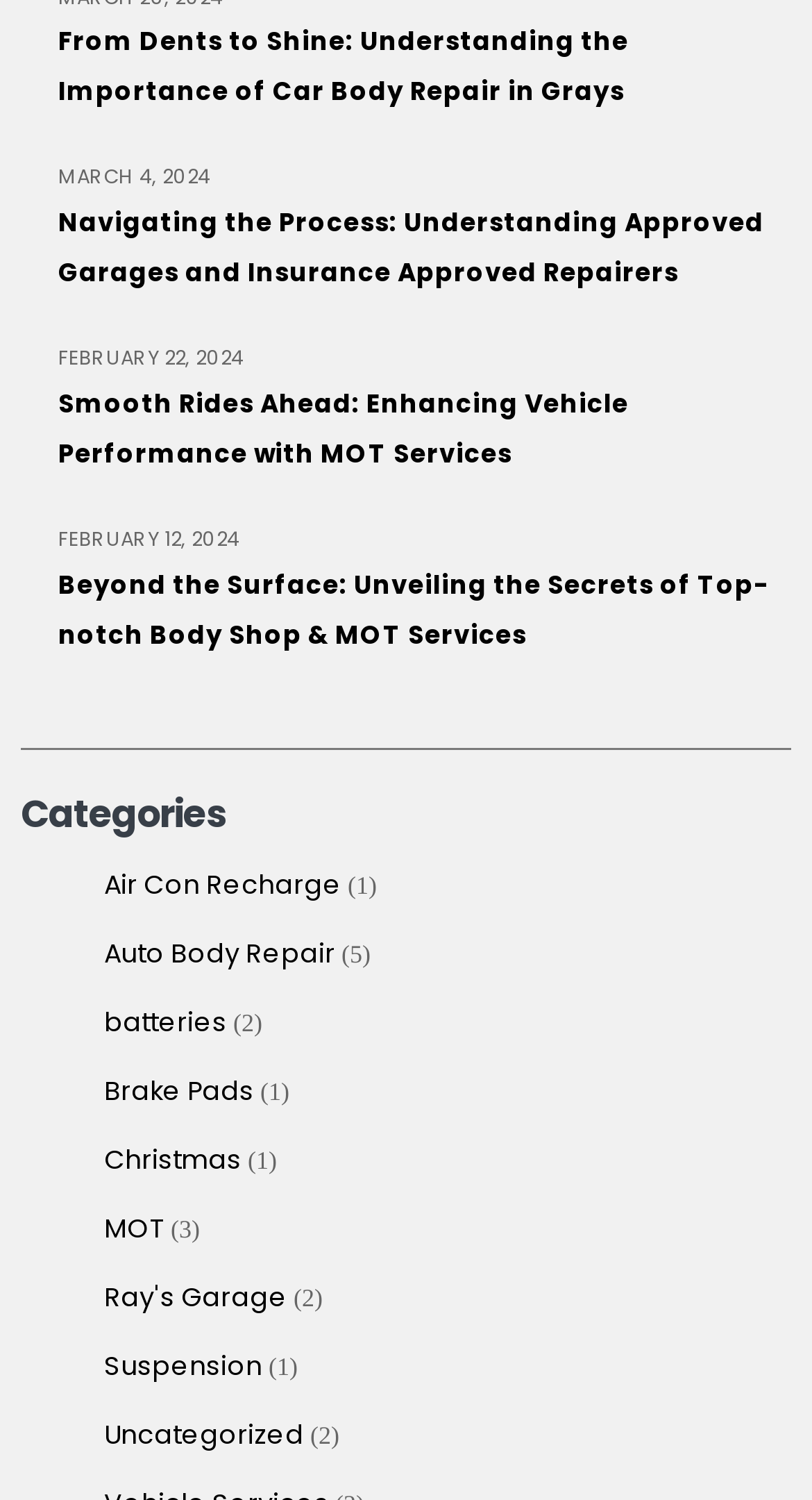Find the bounding box coordinates corresponding to the UI element with the description: "Christmas". The coordinates should be formatted as [left, top, right, bottom], with values as floats between 0 and 1.

[0.072, 0.75, 0.297, 0.796]